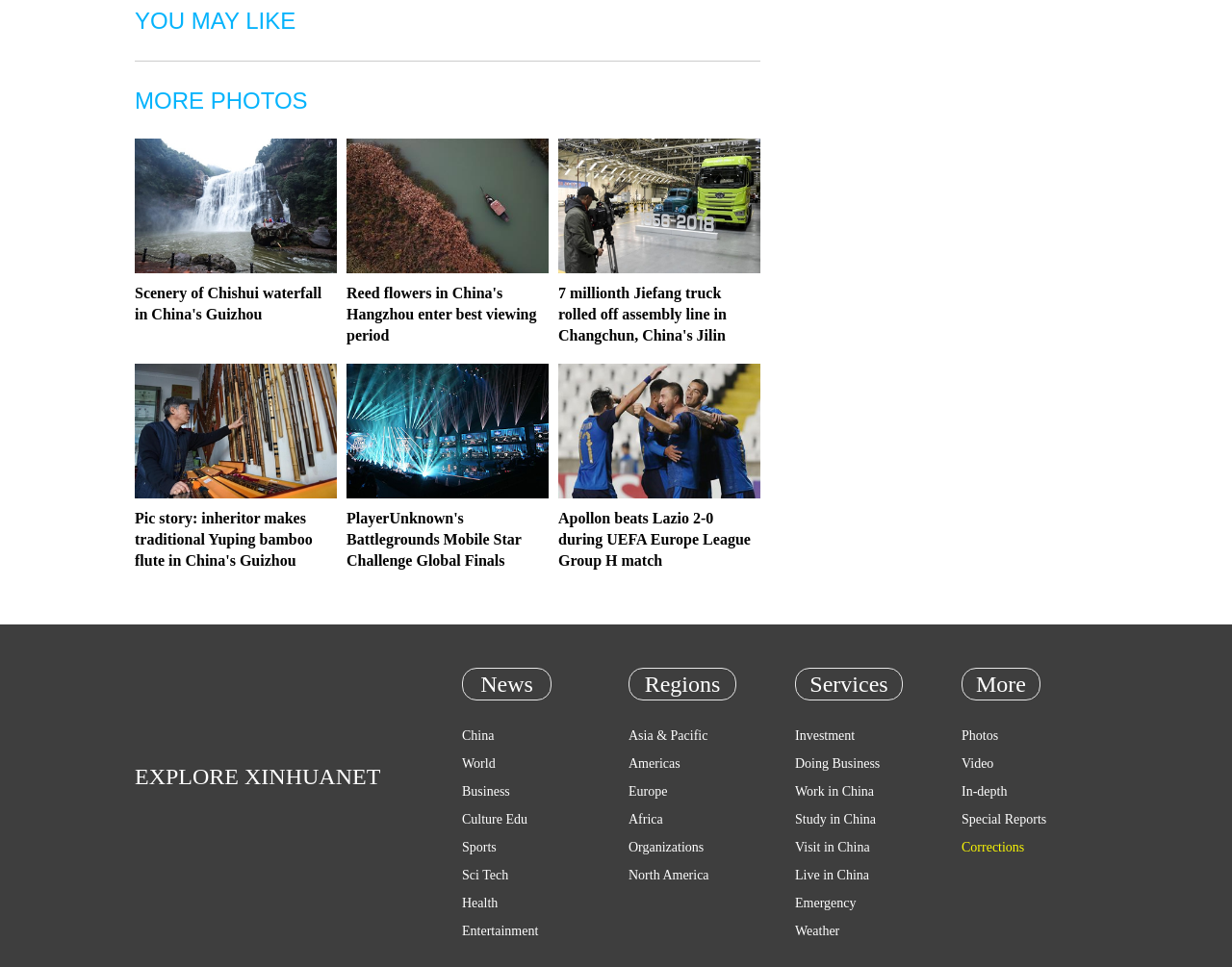Determine the bounding box for the UI element as described: "Organizations". The coordinates should be represented as four float numbers between 0 and 1, formatted as [left, top, right, bottom].

[0.51, 0.869, 0.571, 0.884]